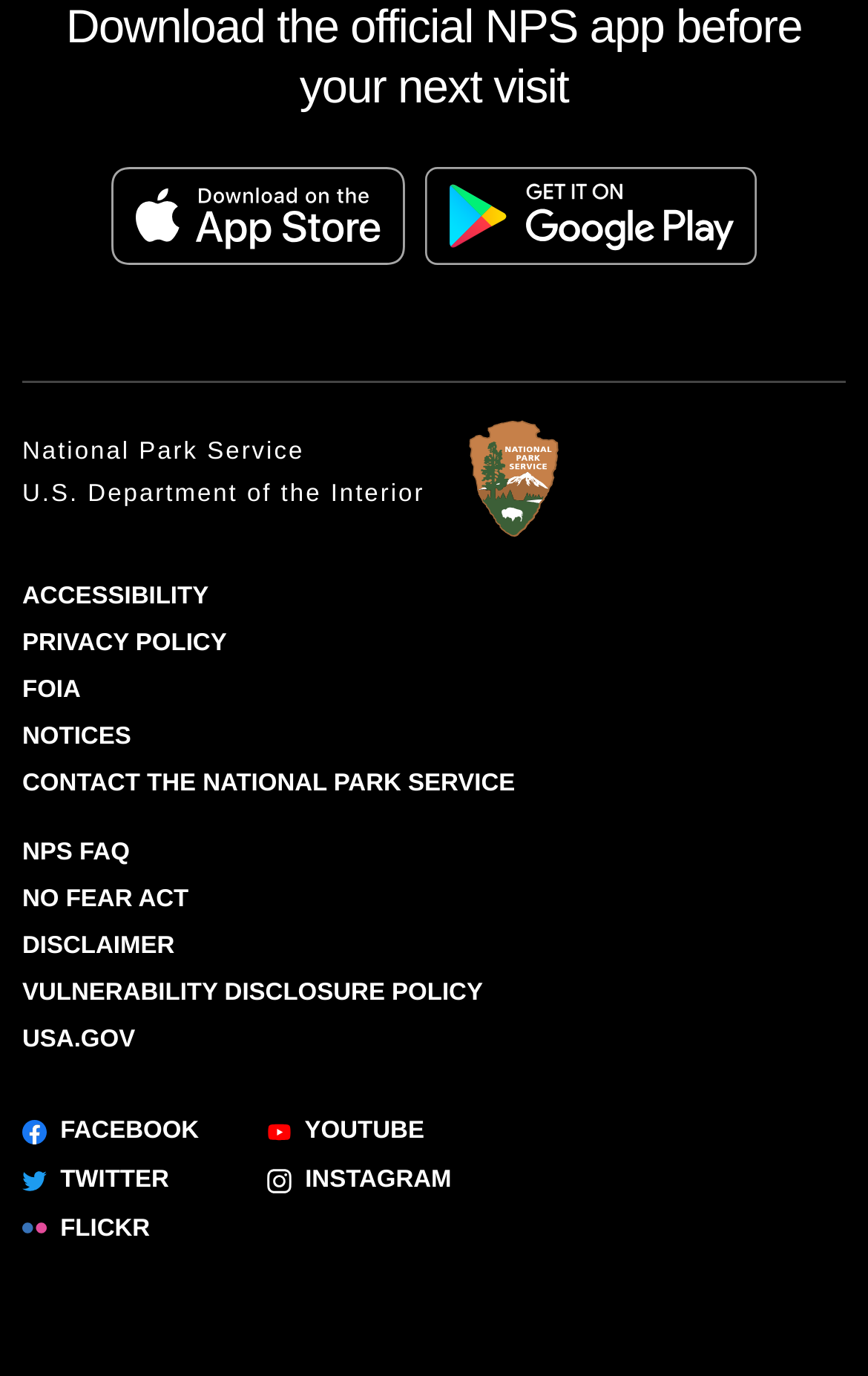What is the purpose of the official NPS app?
Provide an in-depth and detailed explanation in response to the question.

The purpose of the official NPS app can be inferred from the static text 'Download the official NPS app before your next visit', which suggests that the app is useful for visitors to national parks.